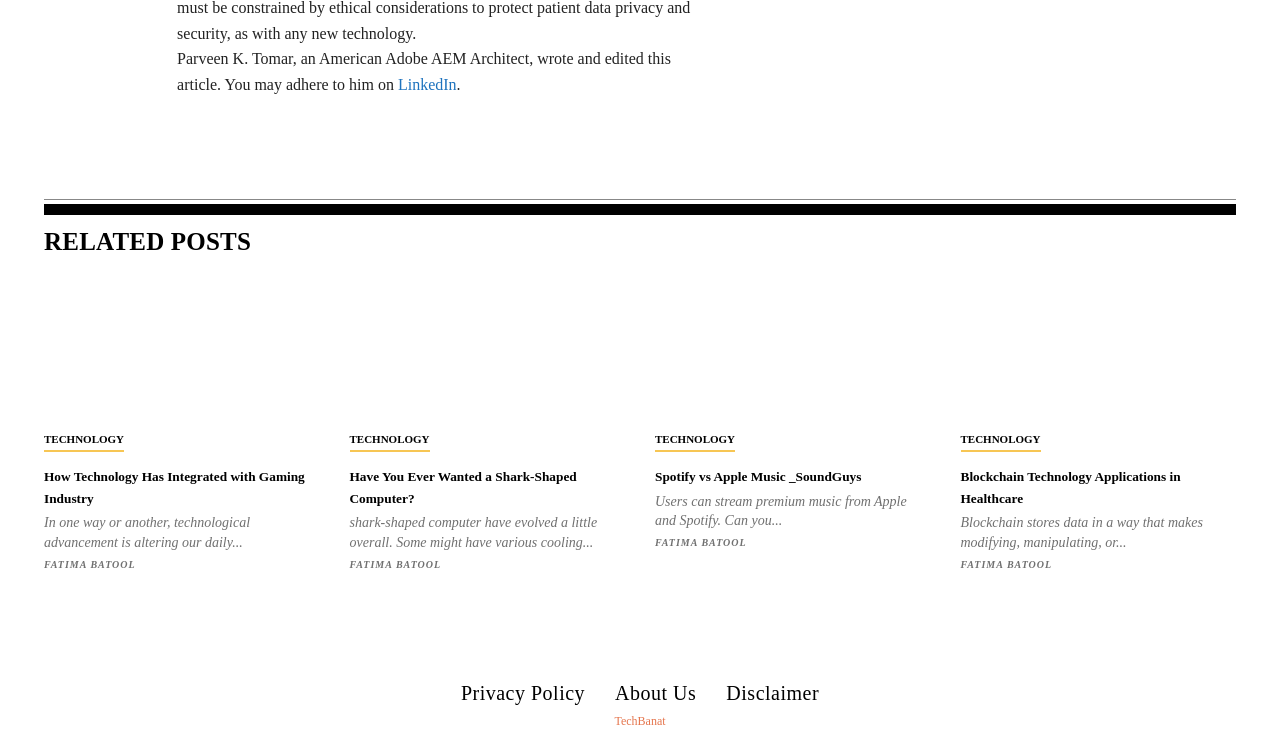What is the author of the article?
Offer a detailed and full explanation in response to the question.

The author of the article is mentioned in the static text at the top of the webpage, which says 'Parveen K. Tomar, an American Adobe AEM Architect, wrote and edited this article.'